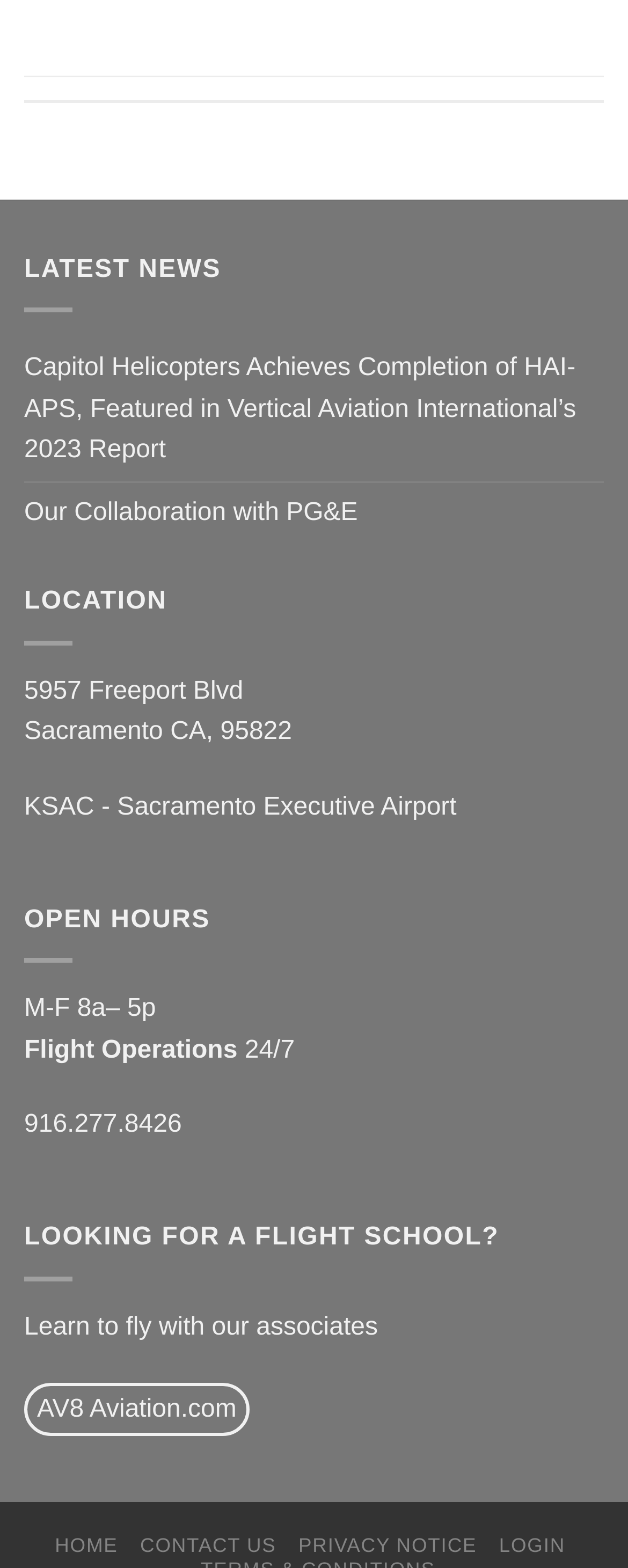What is the phone number?
Using the image, answer in one word or phrase.

916.277.8426